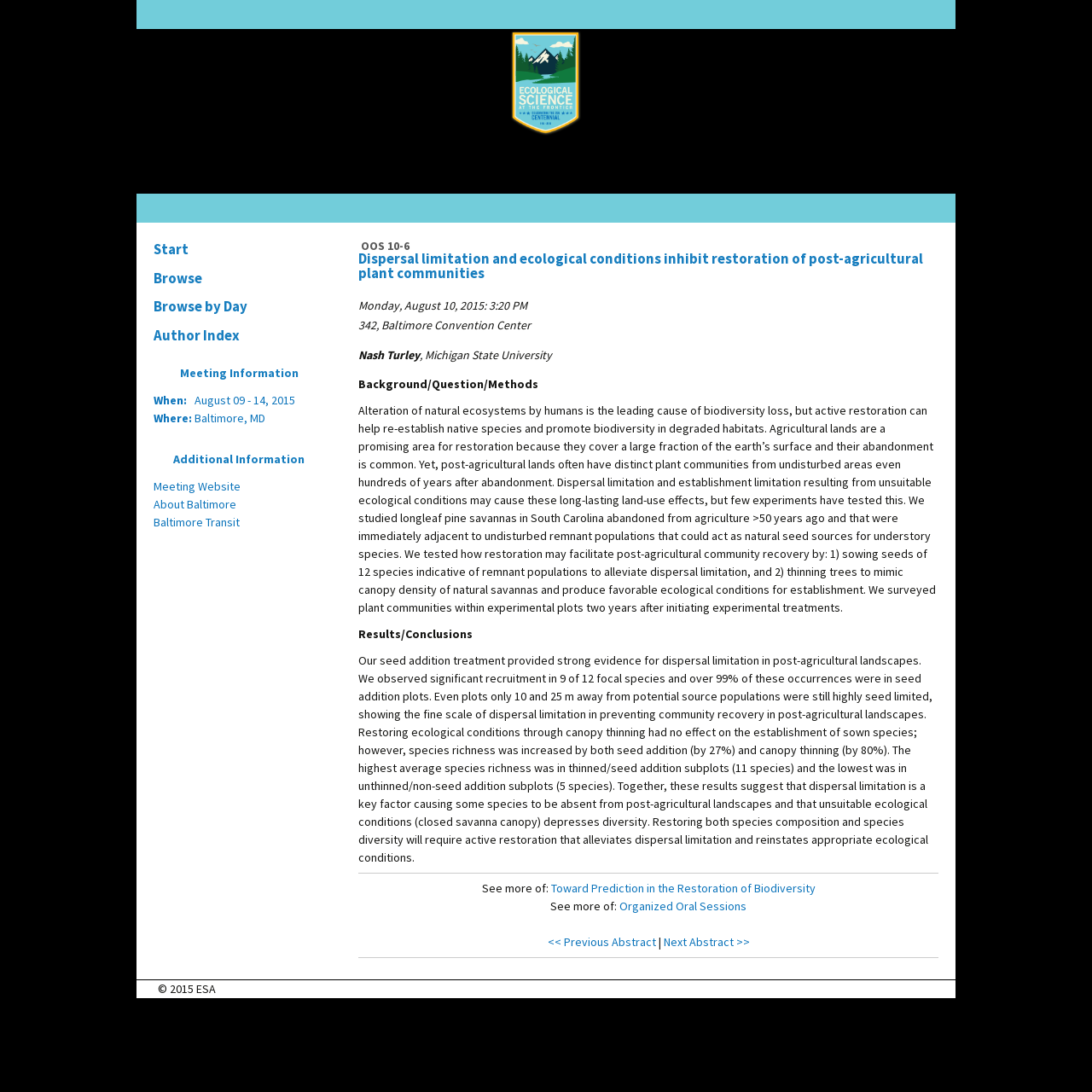Please locate the bounding box coordinates of the element that needs to be clicked to achieve the following instruction: "Go to the next abstract". The coordinates should be four float numbers between 0 and 1, i.e., [left, top, right, bottom].

[0.607, 0.855, 0.686, 0.87]